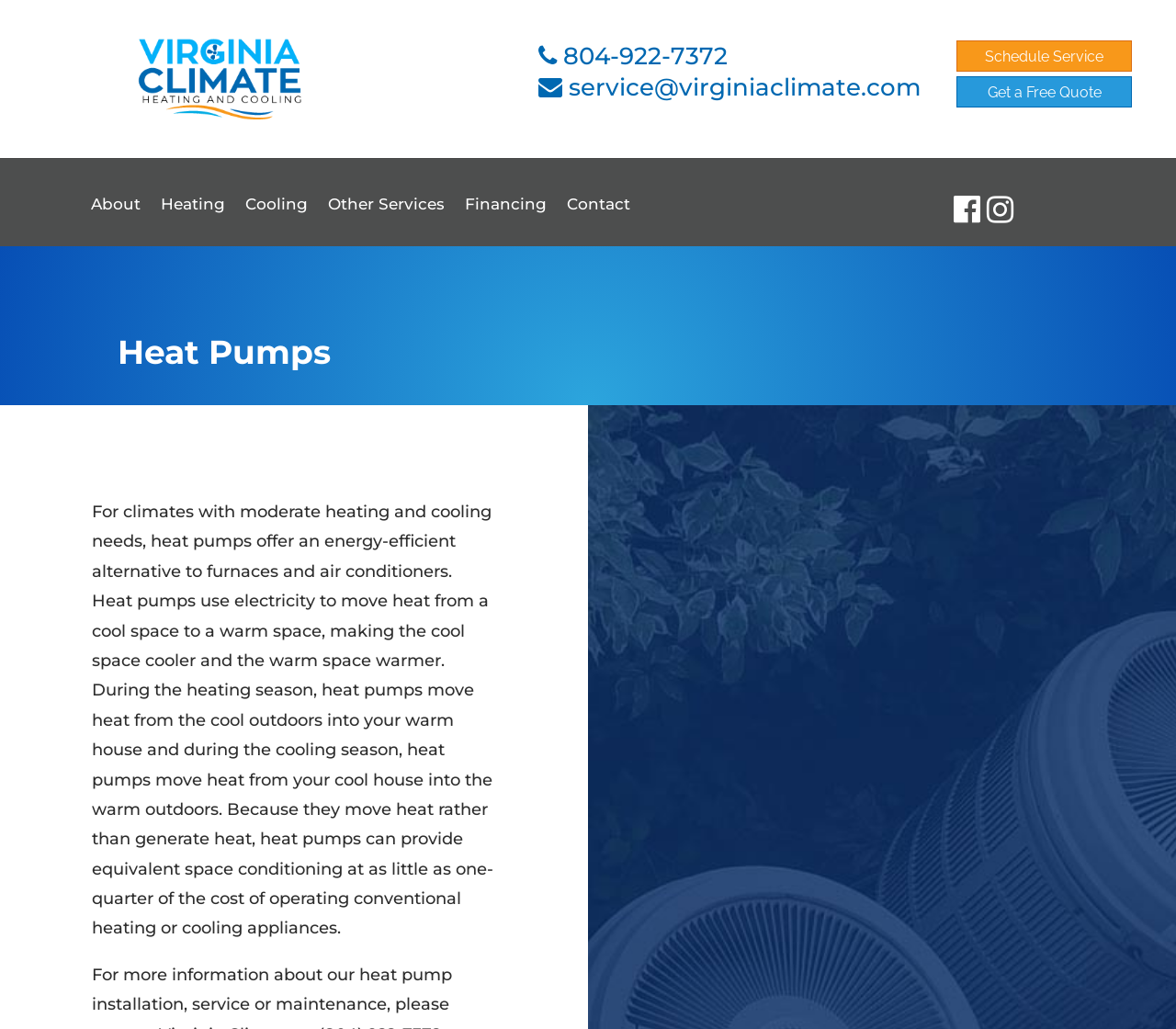What is the main topic of the webpage?
Answer the question in a detailed and comprehensive manner.

I found the main topic by looking at the heading in the middle of the webpage, which says 'Heat Pumps'. The text below the heading also explains what heat pumps are and how they work.